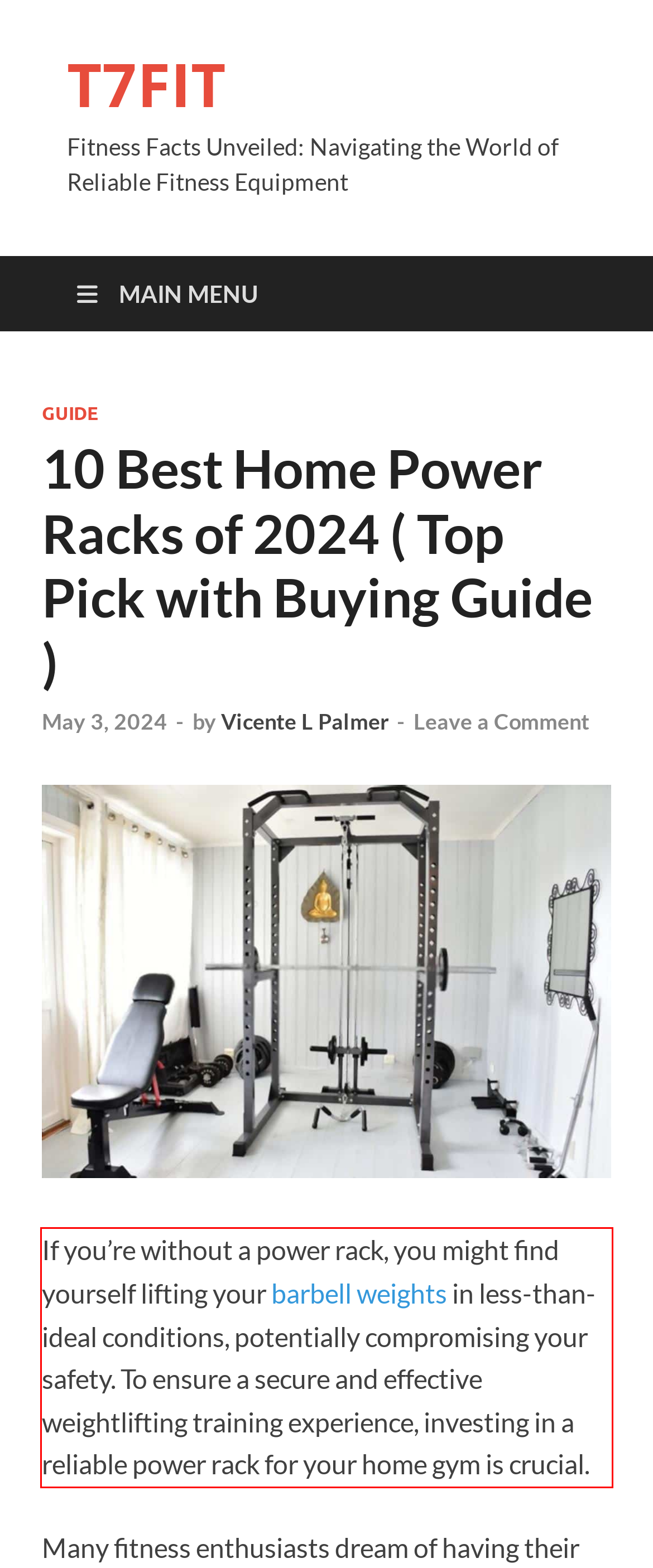Examine the webpage screenshot, find the red bounding box, and extract the text content within this marked area.

If you’re without a power rack, you might find yourself lifting your barbell weights in less-than-ideal conditions, potentially compromising your safety. To ensure a secure and effective weightlifting training experience, investing in a reliable power rack for your home gym is crucial.